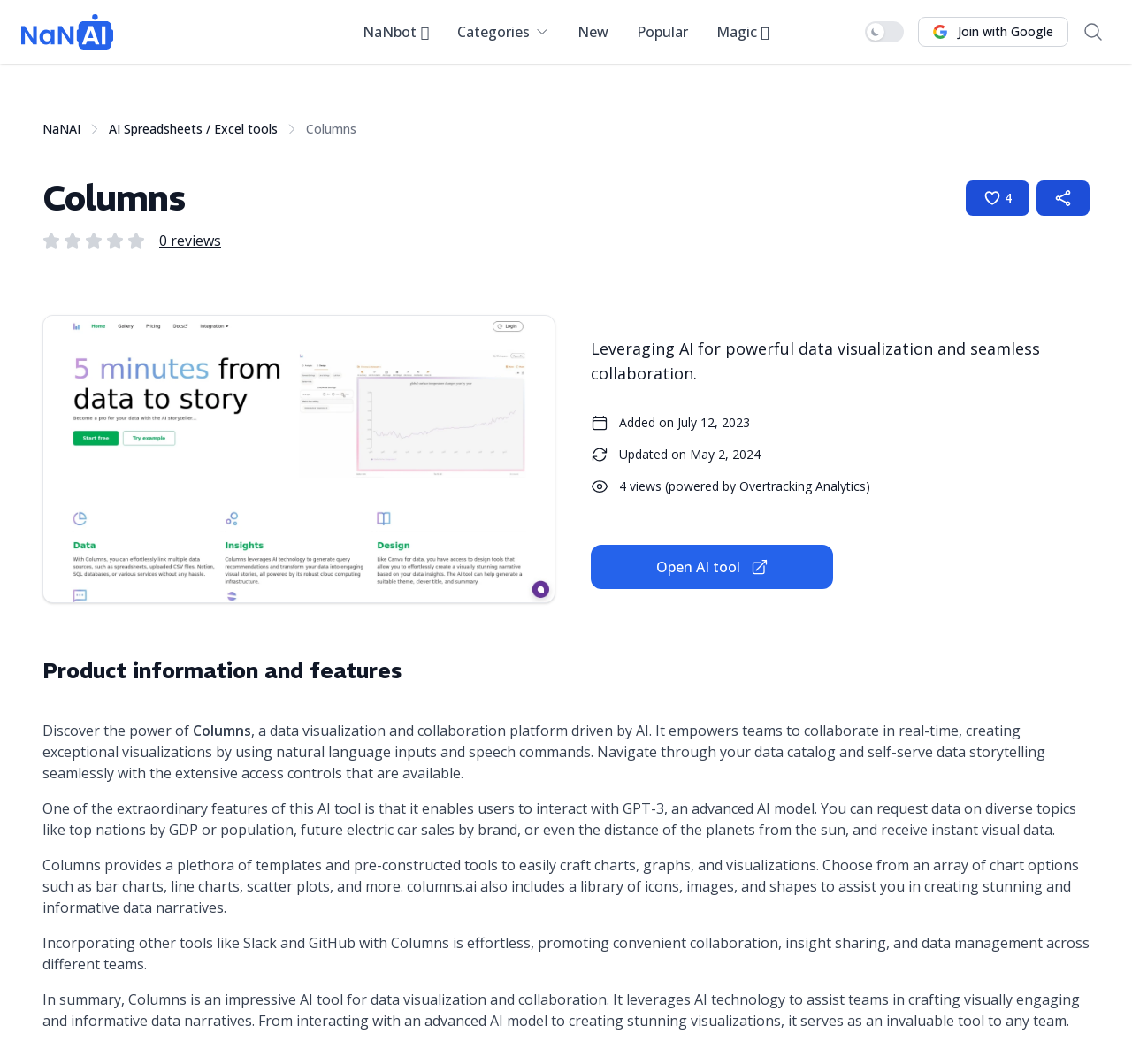What type of data can be requested from Columns?
Kindly answer the question with as much detail as you can.

I found this information in the paragraph that describes the features of Columns, where it says 'You can request data on diverse topics like top nations by GDP or population, future electric car sales by brand, or even the distance of the planets from the sun, and receive instant visual data.'